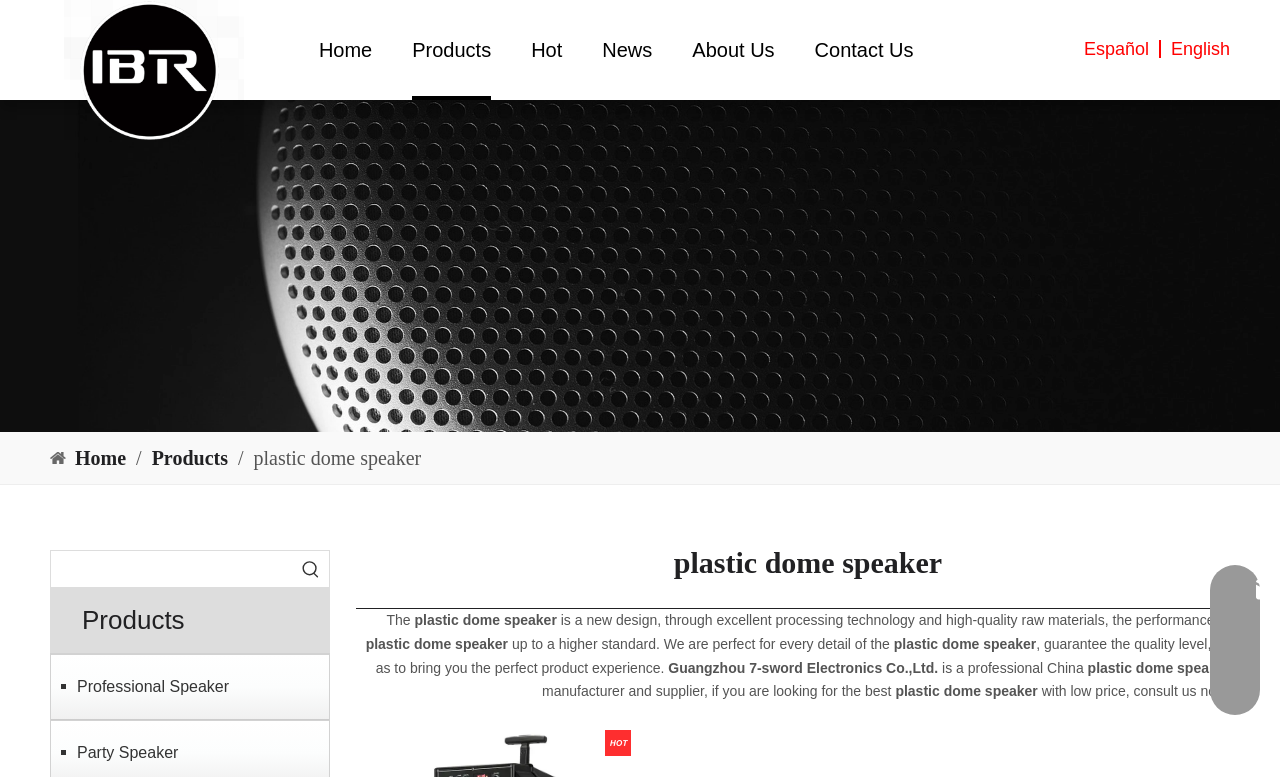Please specify the bounding box coordinates of the clickable region necessary for completing the following instruction: "View professional speaker products". The coordinates must consist of four float numbers between 0 and 1, i.e., [left, top, right, bottom].

[0.048, 0.848, 0.249, 0.919]